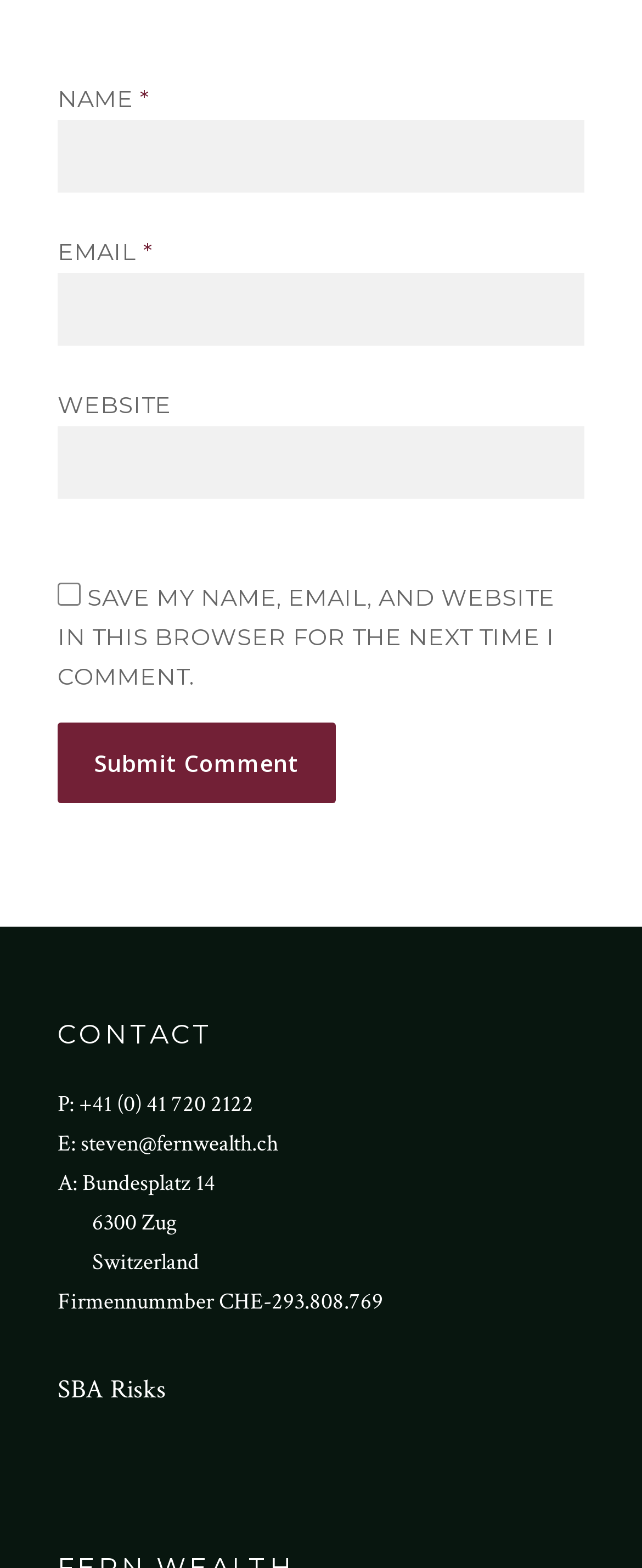From the element description: "SBA Risks", extract the bounding box coordinates of the UI element. The coordinates should be expressed as four float numbers between 0 and 1, in the order [left, top, right, bottom].

[0.09, 0.876, 0.259, 0.898]